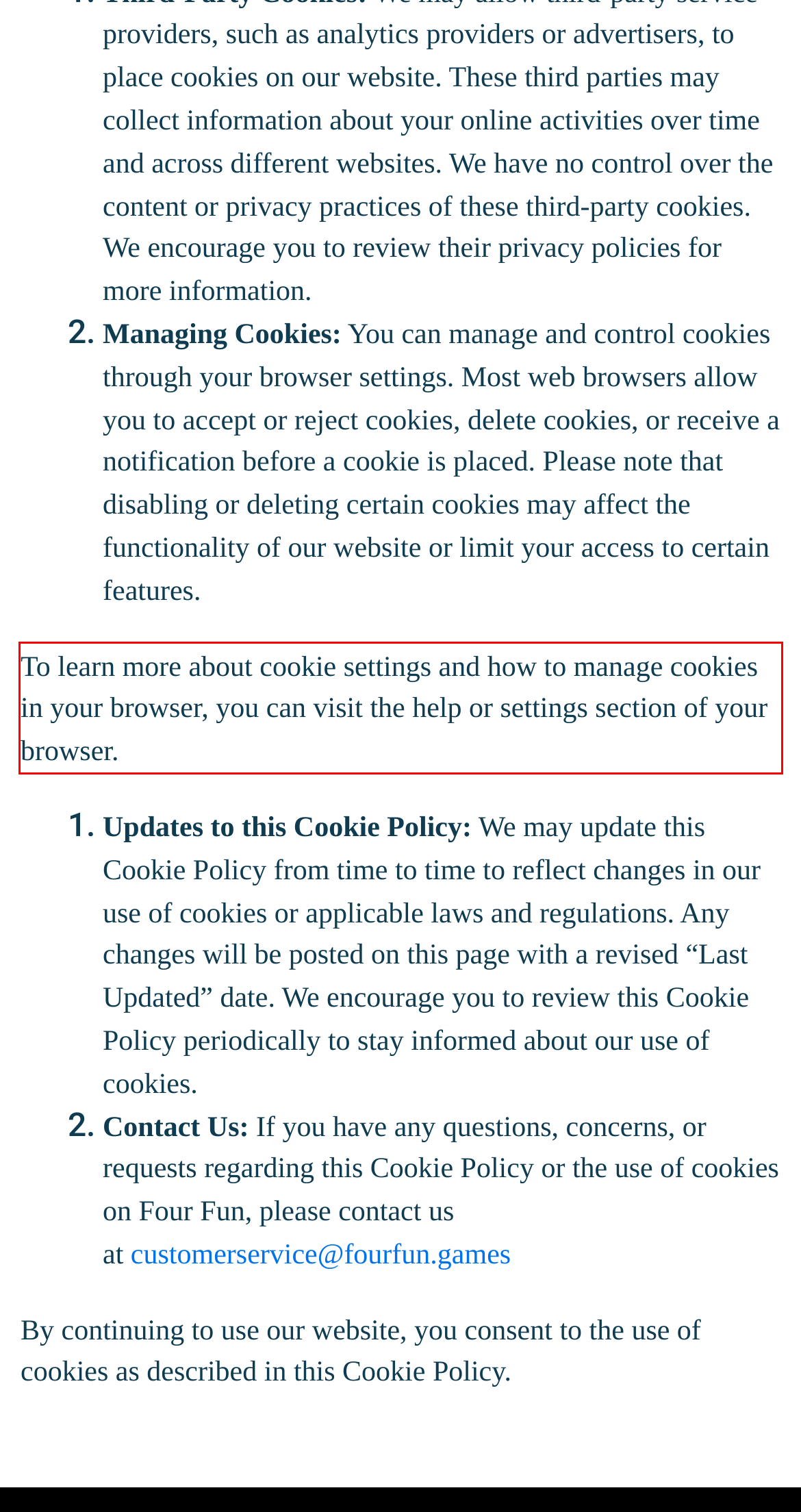With the given screenshot of a webpage, locate the red rectangle bounding box and extract the text content using OCR.

To learn more about cookie settings and how to manage cookies in your browser, you can visit the help or settings section of your browser.